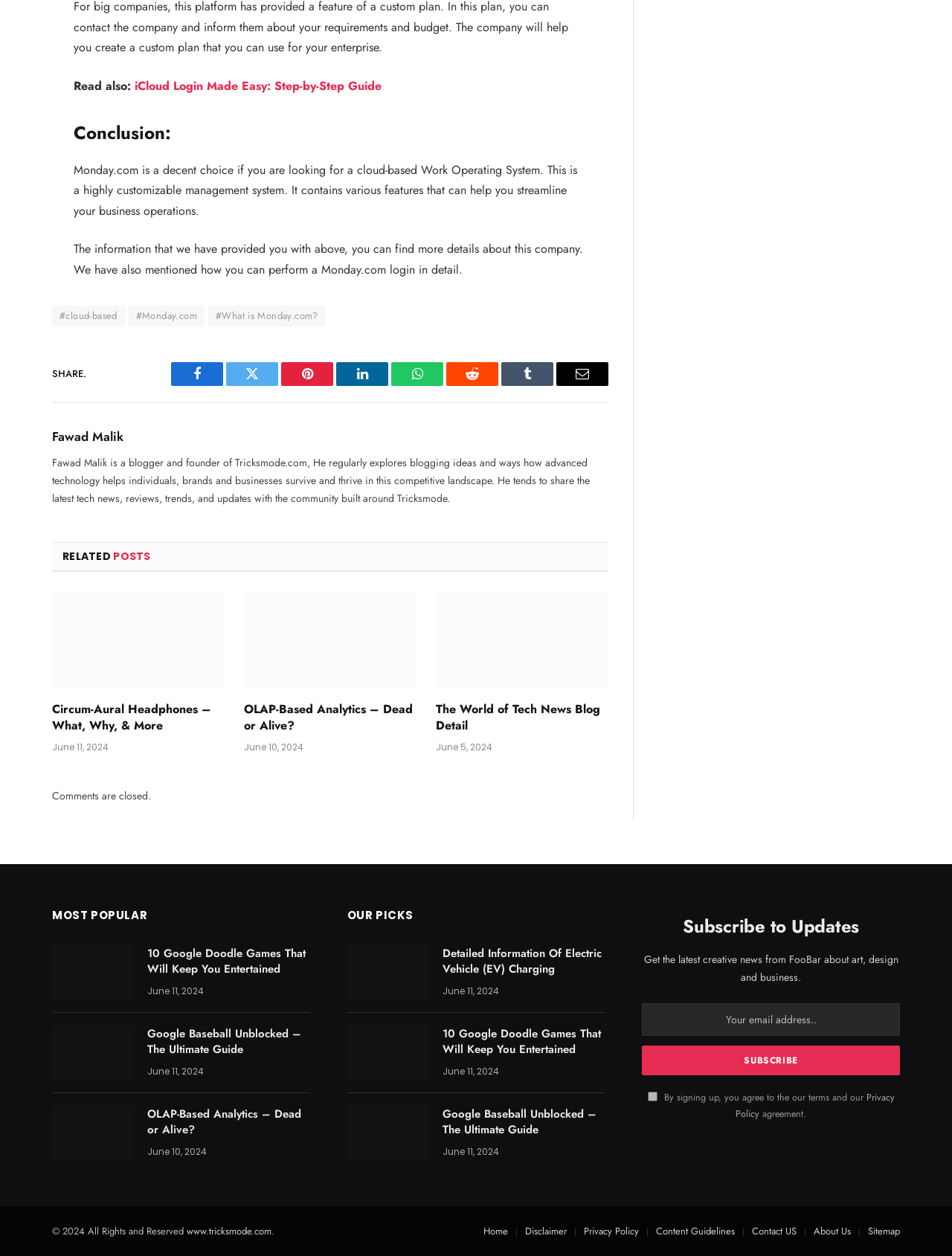Locate the UI element described as follows: "Privacy Policy". Return the bounding box coordinates as four float numbers between 0 and 1 in the order [left, top, right, bottom].

[0.773, 0.869, 0.94, 0.892]